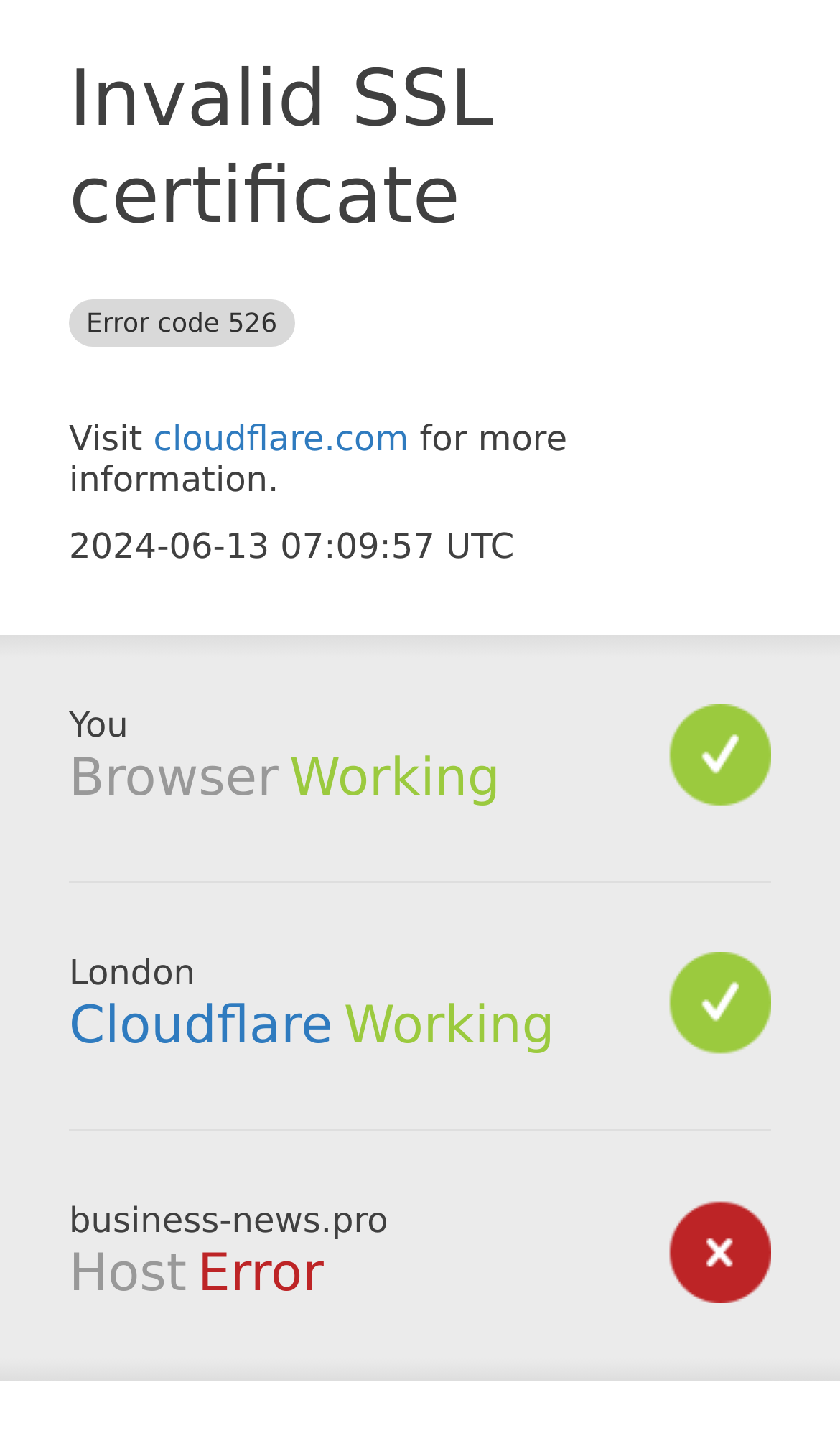Determine the bounding box of the UI element mentioned here: "cloudflare.com". The coordinates must be in the format [left, top, right, bottom] with values ranging from 0 to 1.

[0.183, 0.292, 0.486, 0.32]